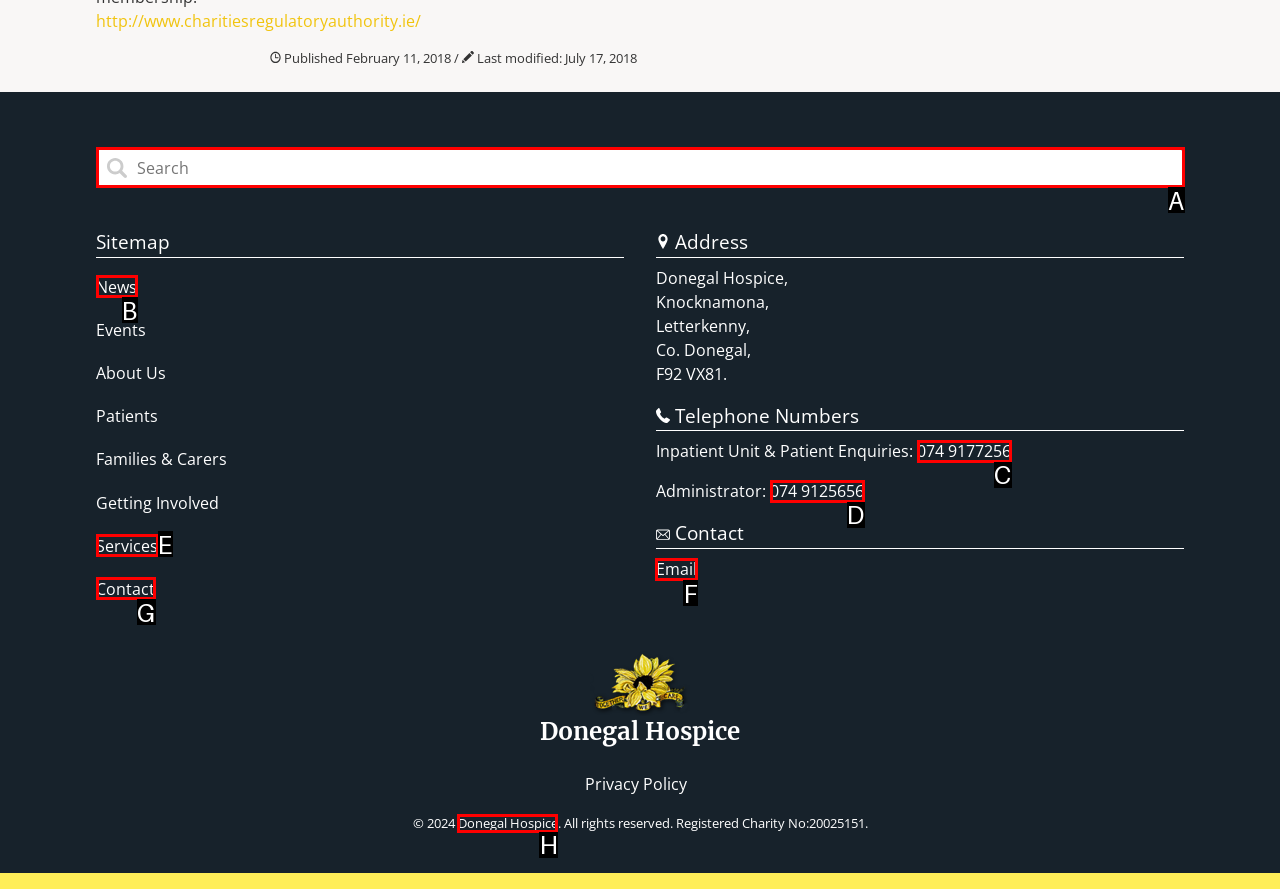Which lettered option should be clicked to achieve the task: Contact Donegal Hospice? Choose from the given choices.

F